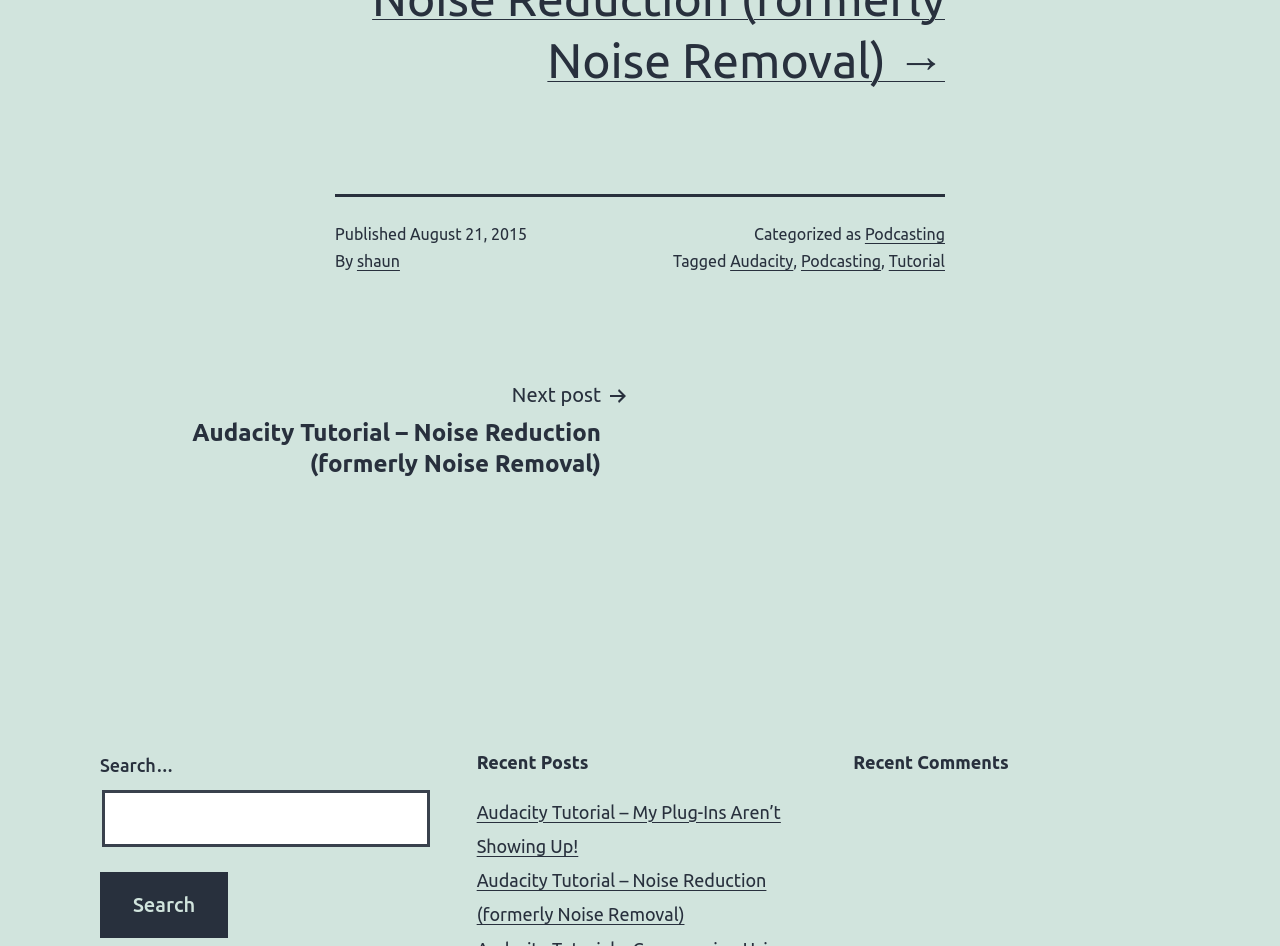Identify the bounding box for the given UI element using the description provided. Coordinates should be in the format (top-left x, top-left y, bottom-right x, bottom-right y) and must be between 0 and 1. Here is the description: Audacity

[0.57, 0.266, 0.62, 0.285]